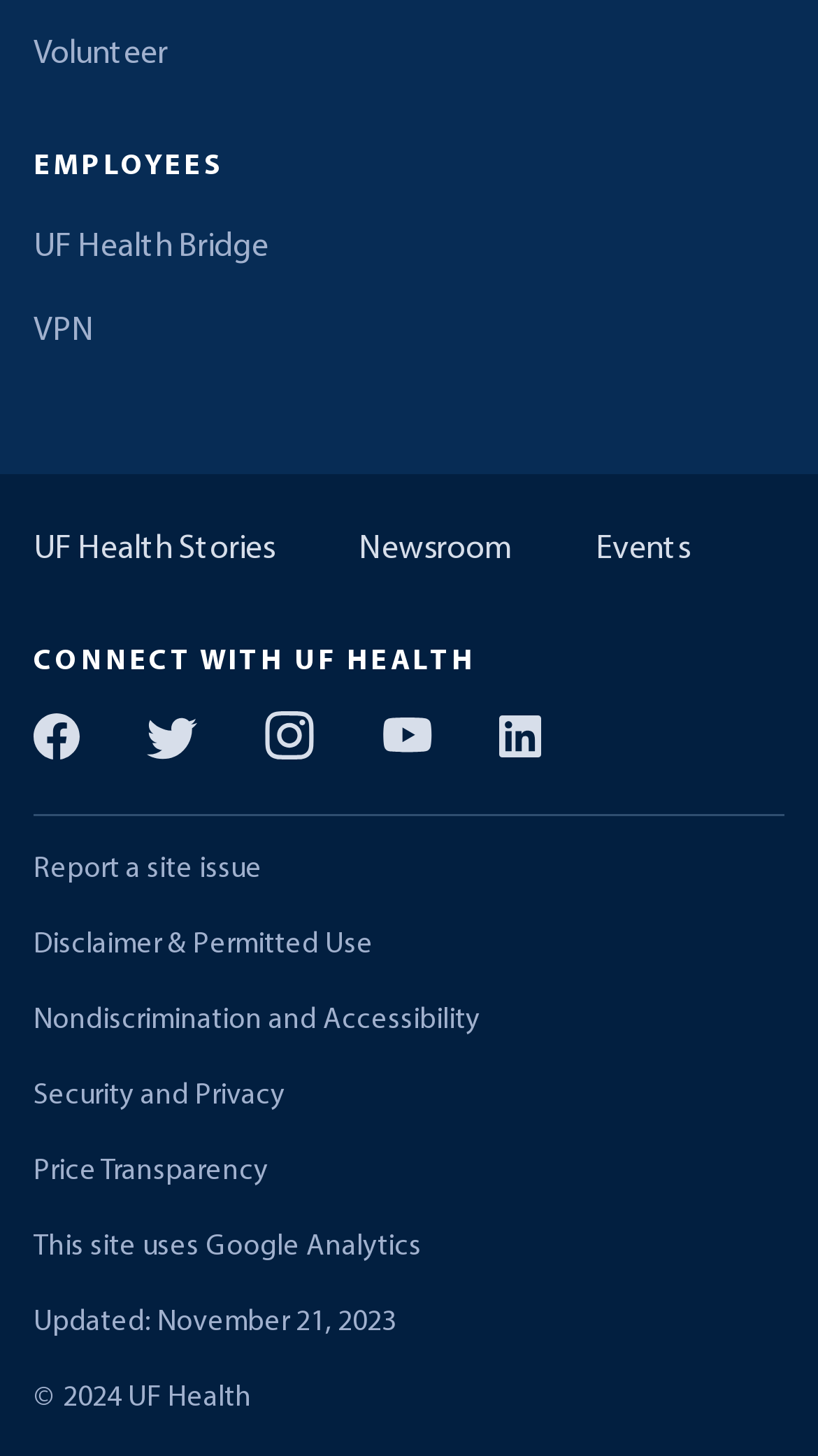Provide a brief response using a word or short phrase to this question:
What is the last updated date of the website?

November 21, 2023